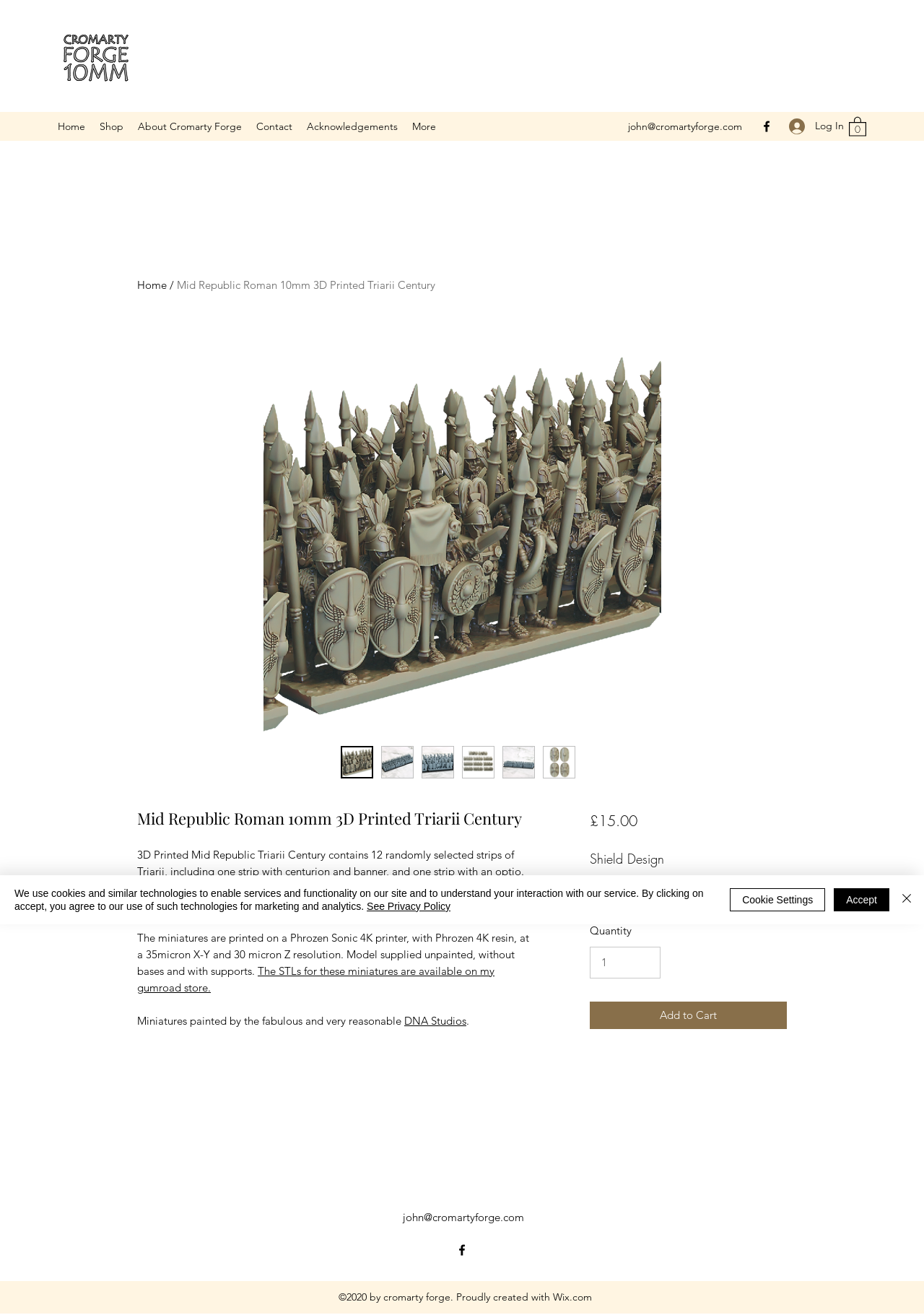Locate the bounding box coordinates of the clickable area needed to fulfill the instruction: "Click the 'Log In' button".

[0.843, 0.086, 0.913, 0.106]